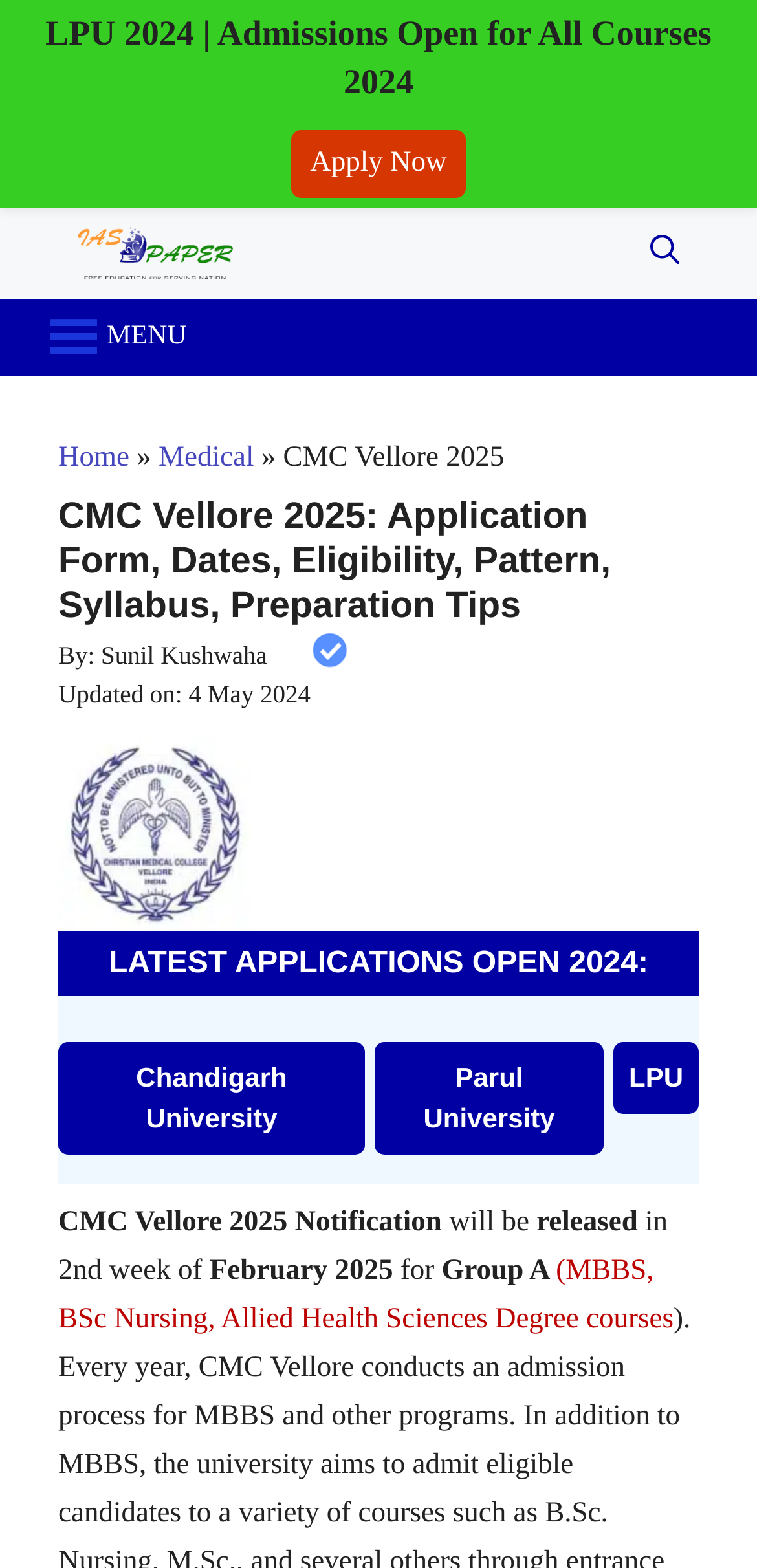Show me the bounding box coordinates of the clickable region to achieve the task as per the instruction: "View Wet Puppy Food".

None